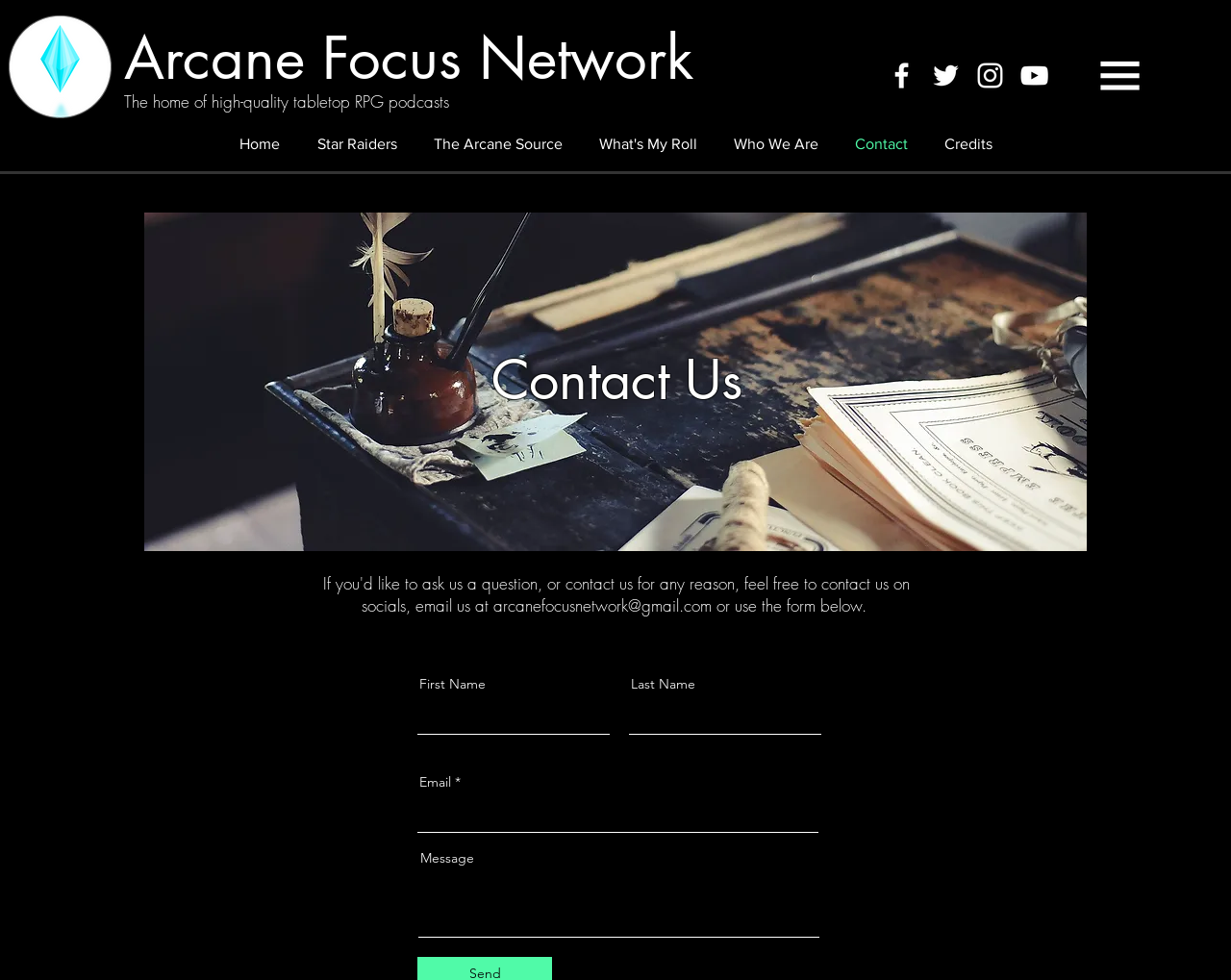Please identify the coordinates of the bounding box that should be clicked to fulfill this instruction: "Enter First Name".

[0.339, 0.713, 0.495, 0.75]